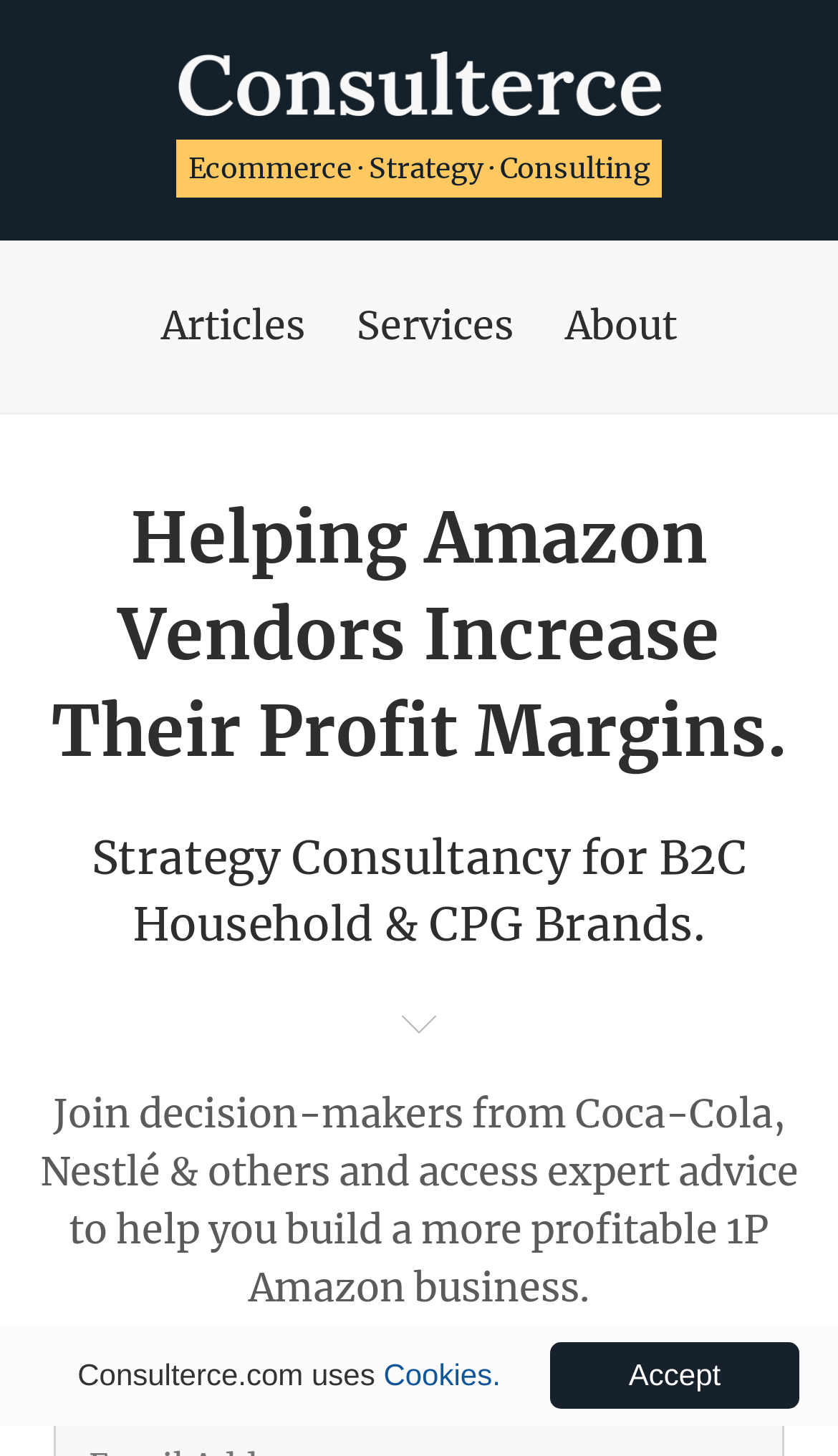How many navigation links are in the header?
Using the image as a reference, deliver a detailed and thorough answer to the question.

The navigation links can be found in the header section of the webpage, which are 'Articles', 'Services', and 'About'. Therefore, there are 3 navigation links in the header.